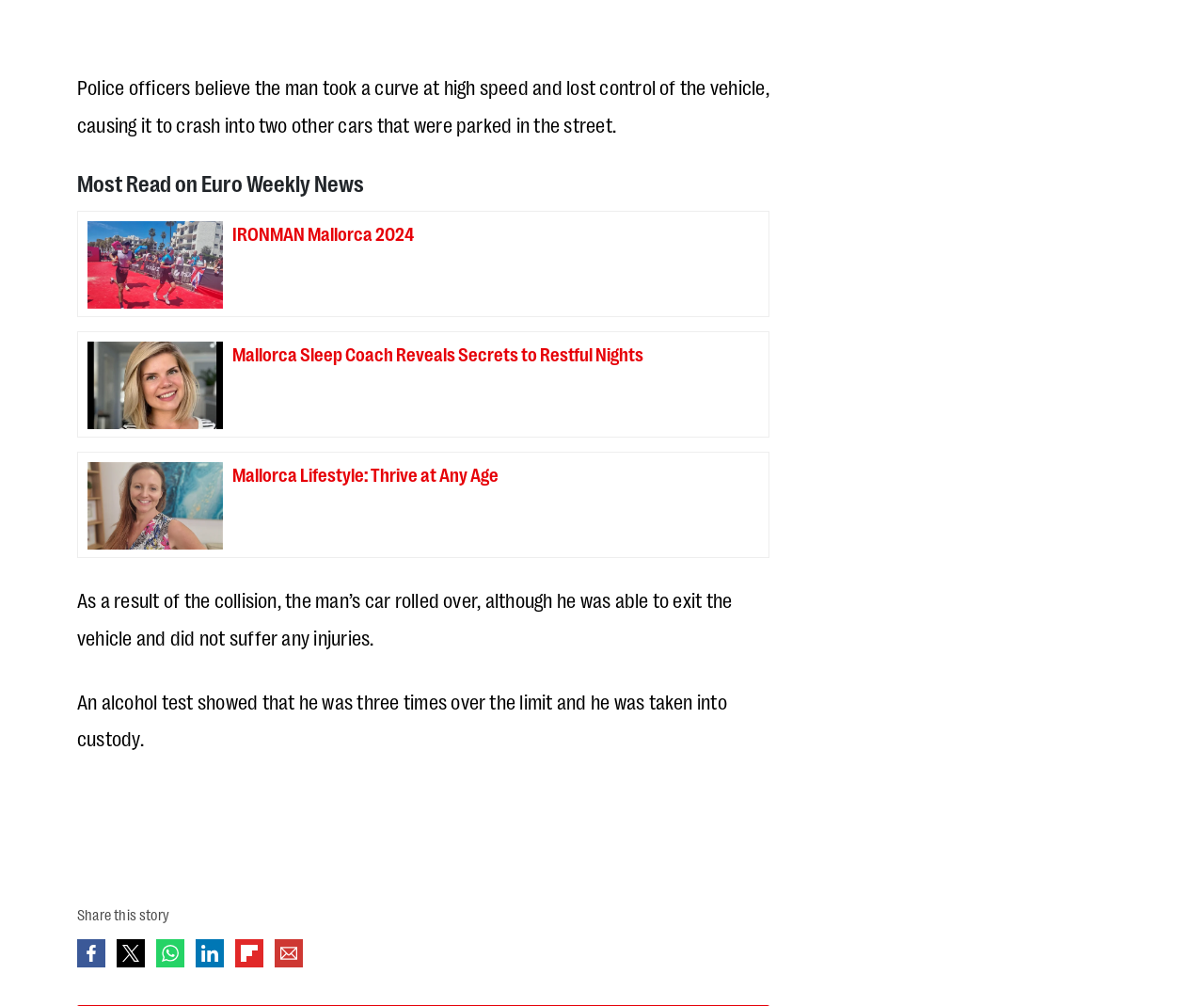Determine the bounding box coordinates of the target area to click to execute the following instruction: "Read about IRONMAN Mallorca 2024."

[0.065, 0.211, 0.193, 0.307]